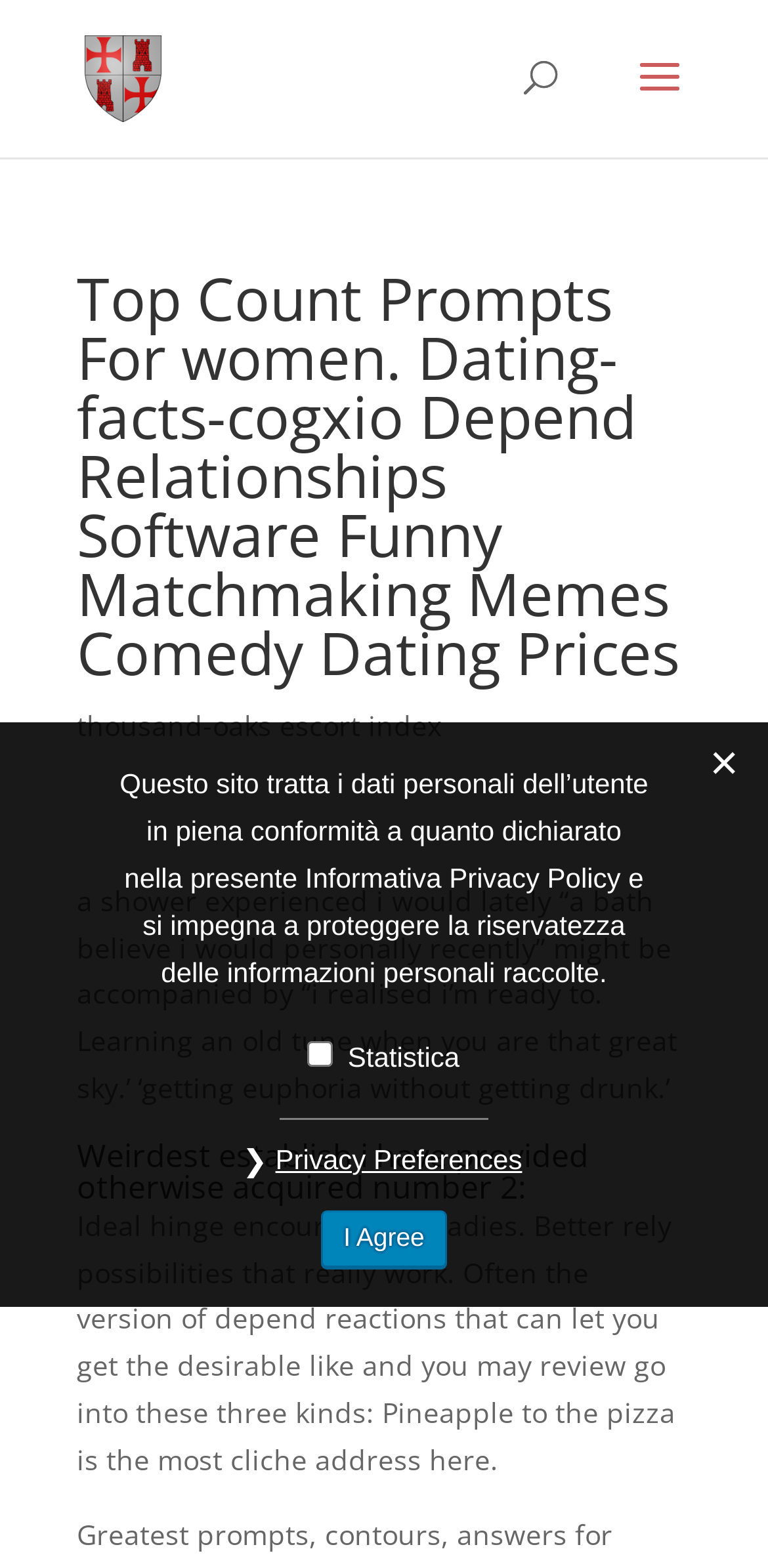Identify the bounding box for the described UI element: "thousand-oaks escort index".

[0.1, 0.451, 0.574, 0.474]